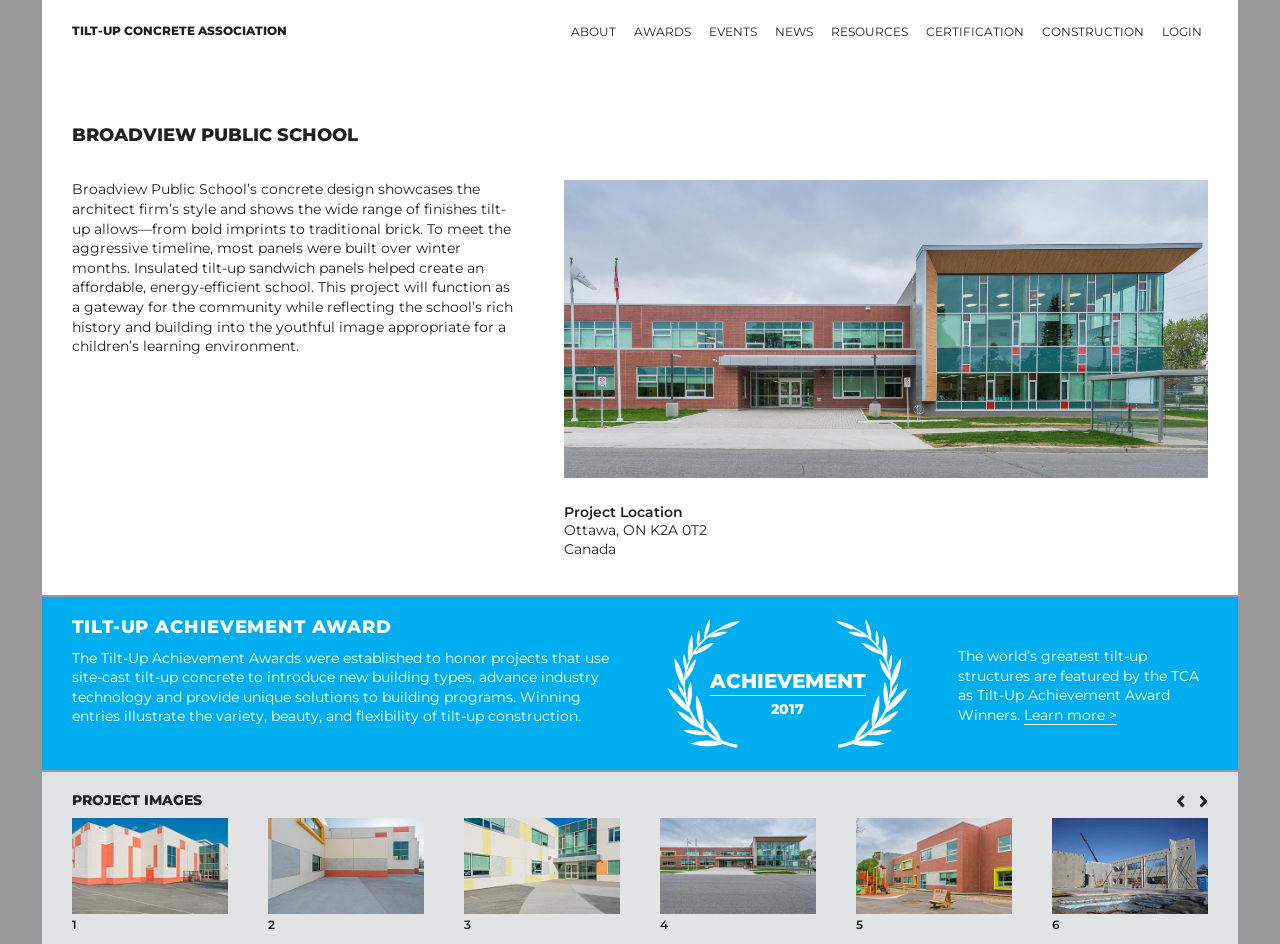Determine the bounding box coordinates of the UI element described below. Use the format (top-left x, top-left y, bottom-right x, bottom-right y) with floating point numbers between 0 and 1: parent_node: 5

[0.669, 0.867, 0.791, 0.969]